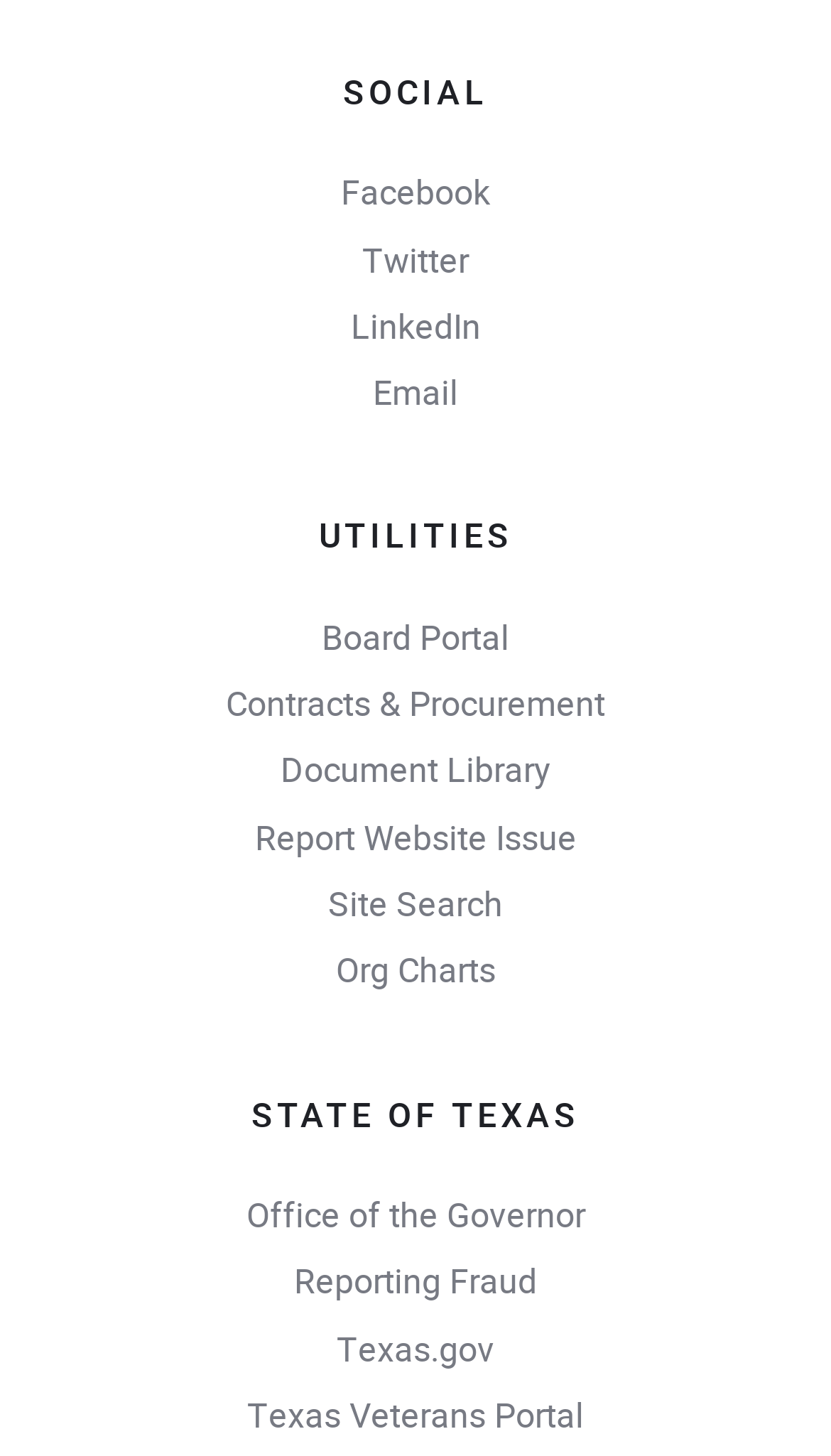Please respond in a single word or phrase: 
What is the relationship between 'Office of the Governor' and 'Texas'?

Office of the Governor of Texas